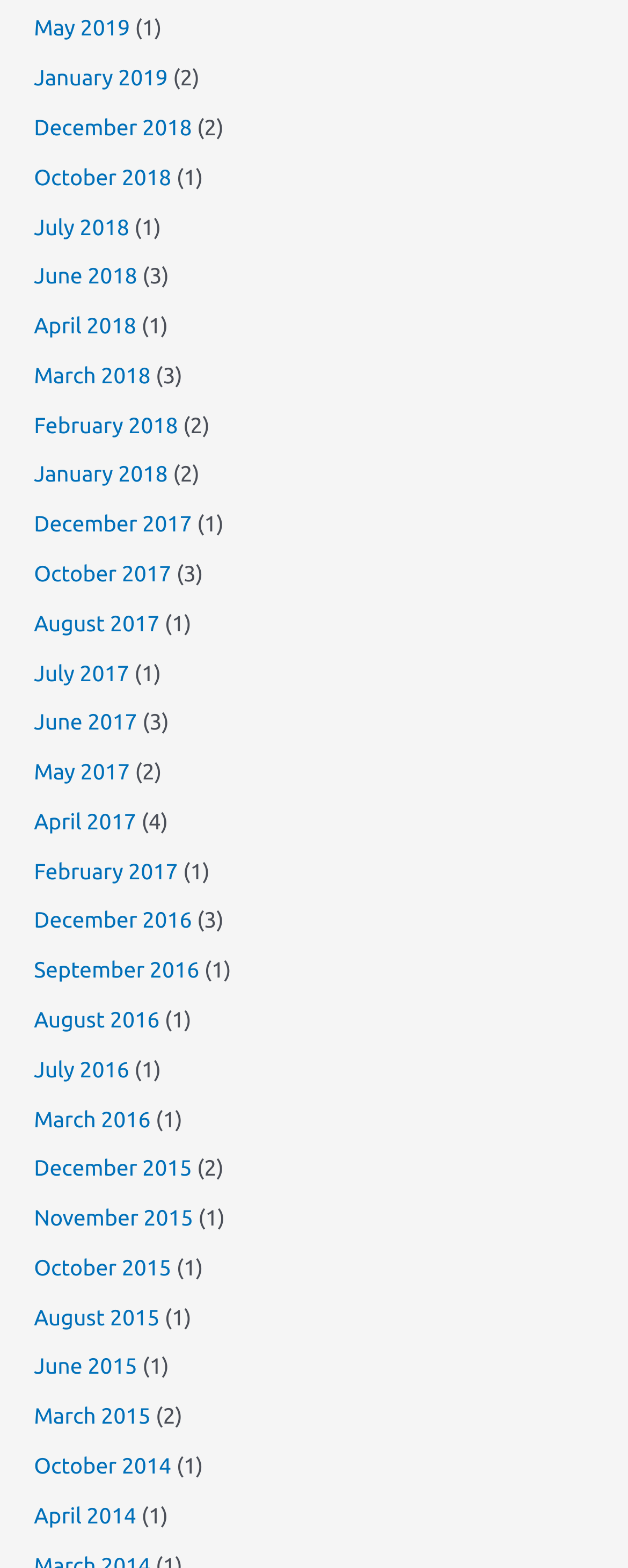Determine the bounding box coordinates of the clickable element to complete this instruction: "Check the website map". Provide the coordinates in the format of four float numbers between 0 and 1, [left, top, right, bottom].

None